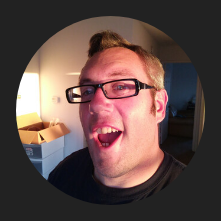Paint a vivid picture with your words by describing the image in detail.

The image features a cheerful individual with glasses, striking a playful pose and expressing enthusiasm. The bright lighting showcases their vibrant personality, with a backdrop that hints at a casual, comfortable living space, evidenced by a few boxes in the corner. This expressive moment captures a sense of joy and engagement, aligning well with themes of accessibility and creativity discussed in the accompanying content about enhancing image uploads with metadata for better audience interaction.